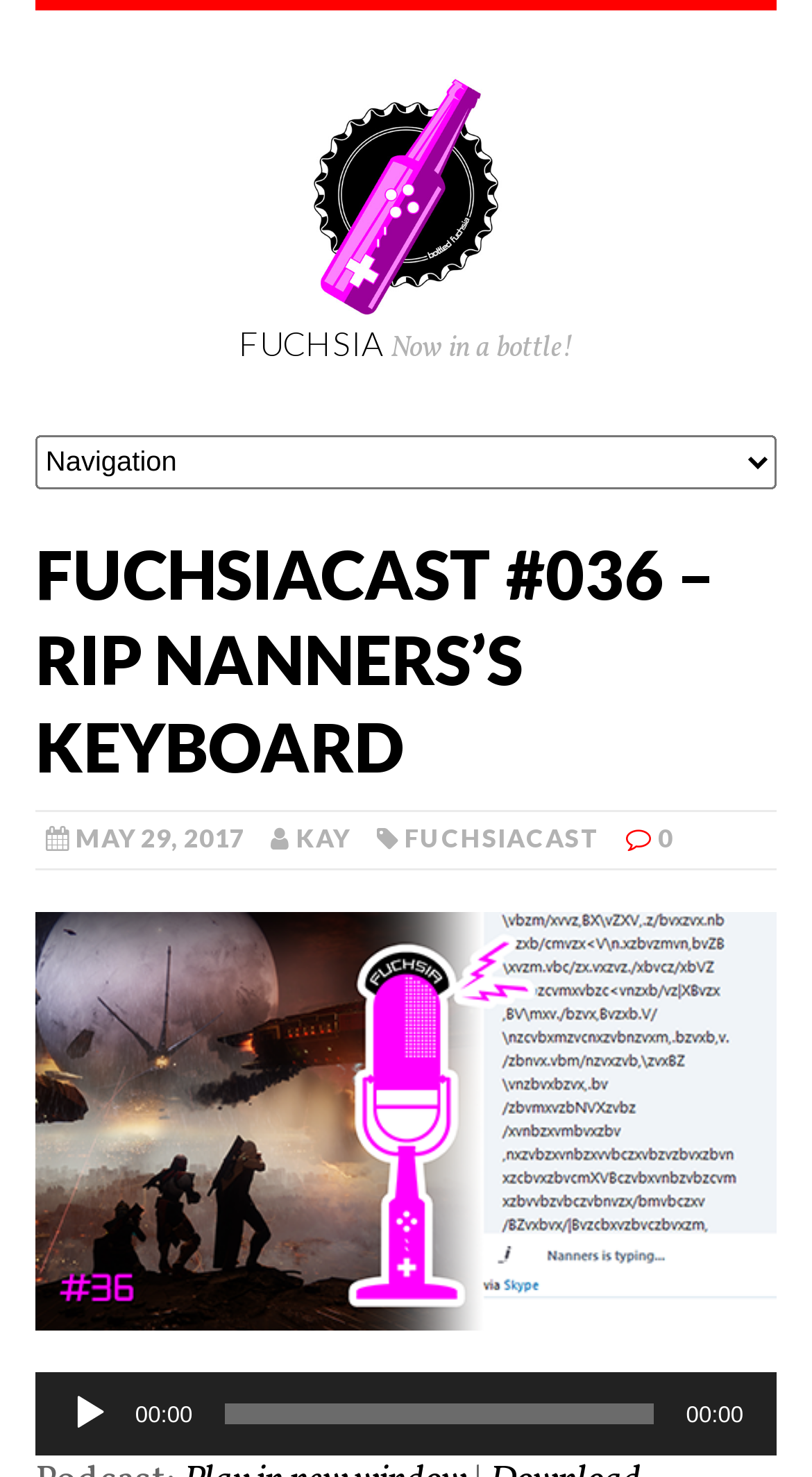What is the name of the podcast?
Please answer the question with a single word or phrase, referencing the image.

Fuchsiacast